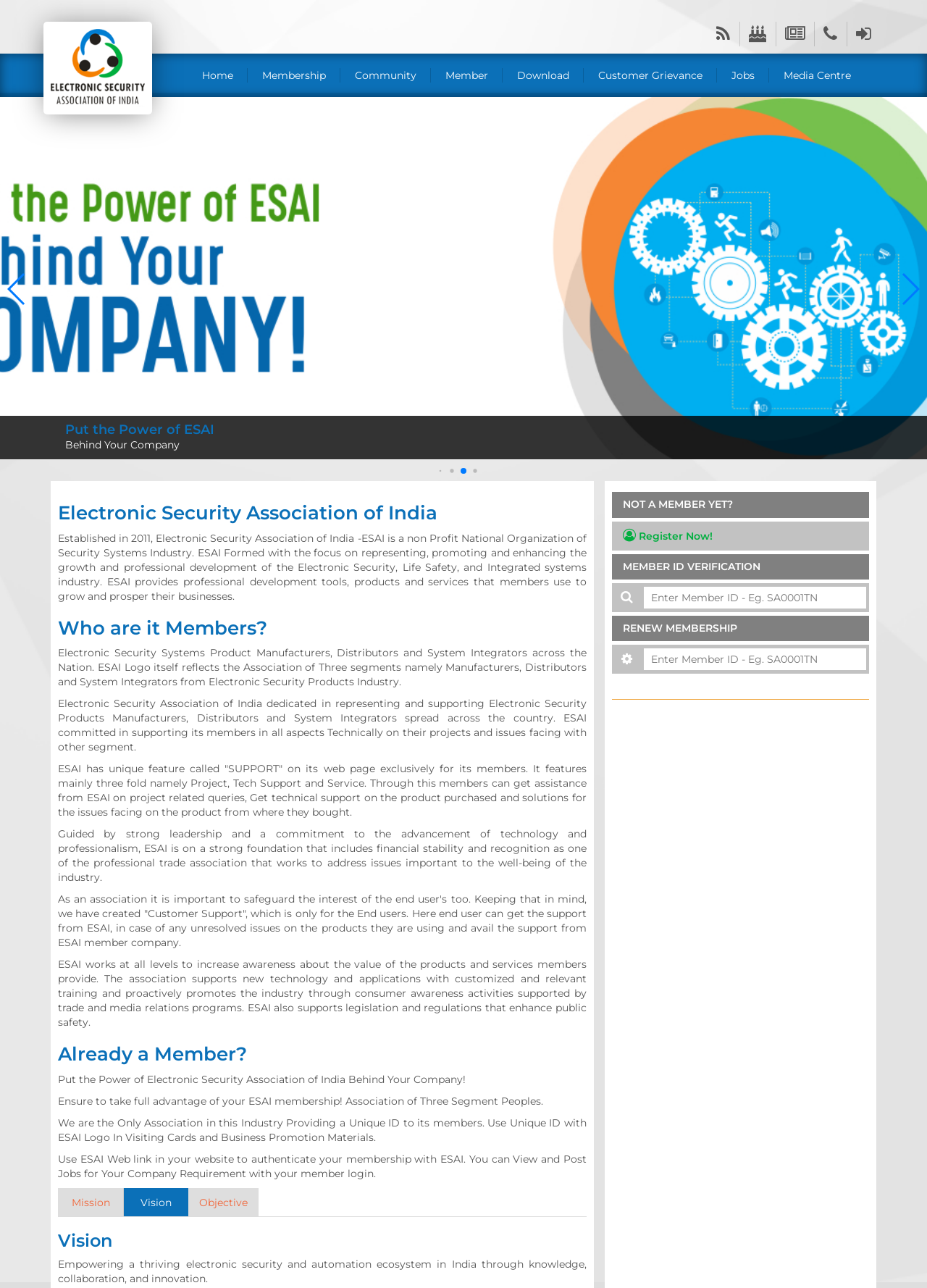Describe all the key features and sections of the webpage thoroughly.

The webpage is dedicated to the Electronic Security Association of India (ESAI), a non-profit national organization that represents, promotes, and enhances the growth and professional development of the electronic security, life safety, and integrated systems industry.

At the top of the page, there is a logo and a navigation menu with links to various sections, including Home, Membership, Community, Member, Download, Customer Grievance, Jobs, and Media Centre. Below the navigation menu, there are several icons, likely representing social media links.

The main content of the page is divided into several sections. The first section has a heading "ESAI" and a brief description of the association. Below this, there is a call-to-action button "Register Now" and a short paragraph encouraging visitors to become members.

The next section has a heading "Manufacturers | Distributors | System Integrators" and a brief description of the association's focus. This is followed by a section with a heading "Join hands with ESAI" and another call-to-action button "Register Now".

The main article section starts with a heading "Electronic Security Association of India" and provides a detailed description of the association's history, mission, and objectives. The text is divided into several paragraphs, each focusing on a specific aspect of the association, such as its members, support services, and commitment to the advancement of technology and professionalism.

The article section also includes several headings, including "Who are its Members?", "Already a Member?", and "Vision". The "Vision" section has a brief description of the association's vision for the electronic security and automation ecosystem in India.

Towards the bottom of the page, there are several links and buttons, including "Mission", "Vision", and "Objective", as well as a section for member ID verification and membership renewal.

Overall, the webpage provides a comprehensive overview of the Electronic Security Association of India, its mission, objectives, and services, as well as a call-to-action for visitors to become members.